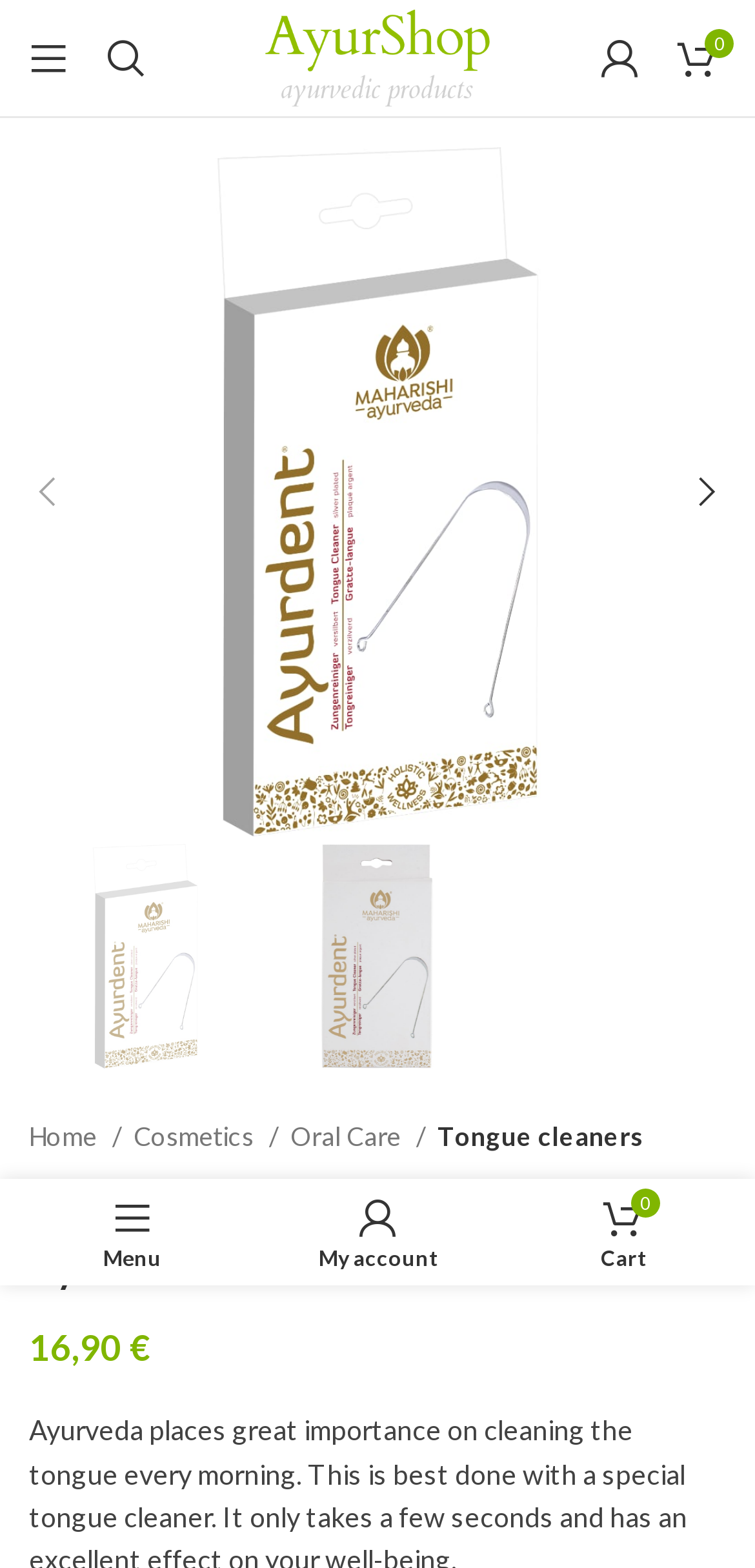What is the logo of the website?
Please provide a single word or phrase based on the screenshot.

AyurShop